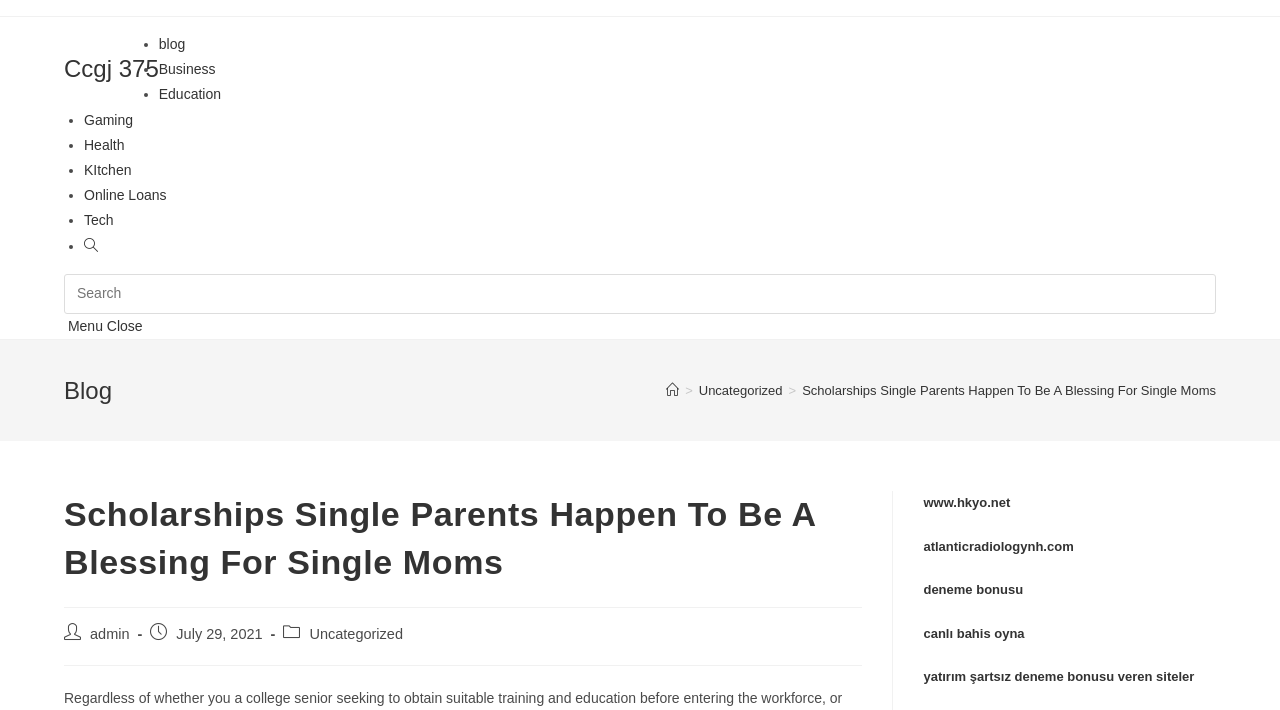Answer the question with a brief word or phrase:
What is the purpose of the search box?

Search this website